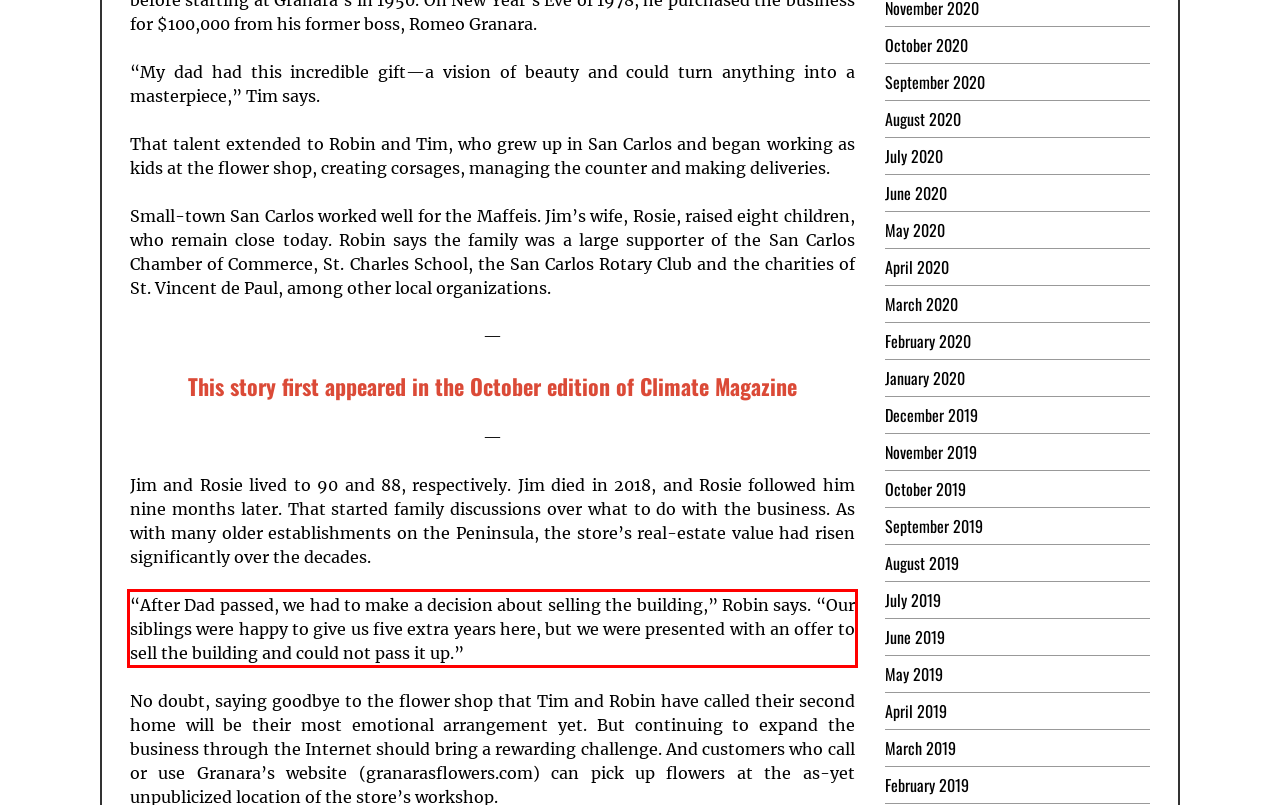The screenshot provided shows a webpage with a red bounding box. Apply OCR to the text within this red bounding box and provide the extracted content.

“After Dad passed, we had to make a decision about selling the building,” Robin says. “Our siblings were happy to give us five extra years here, but we were presented with an offer to sell the building and could not pass it up.”